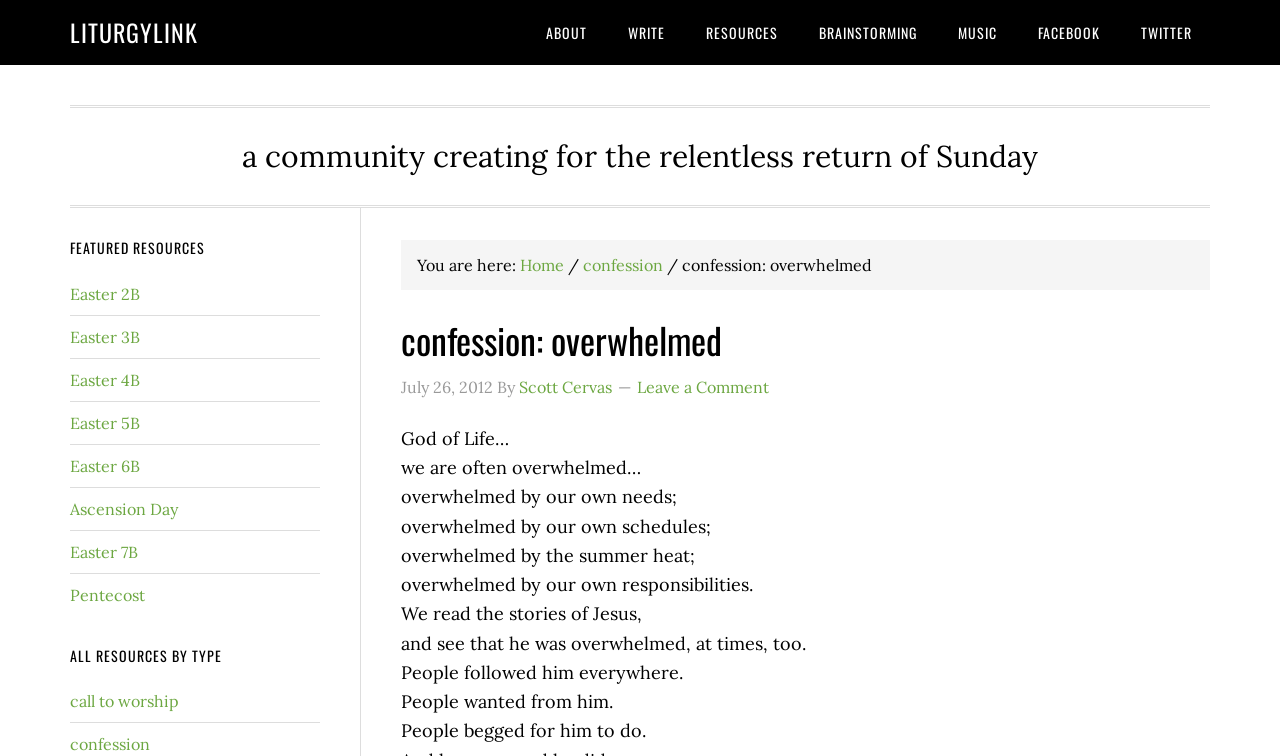What is the name of the community? Analyze the screenshot and reply with just one word or a short phrase.

LiturgyLink